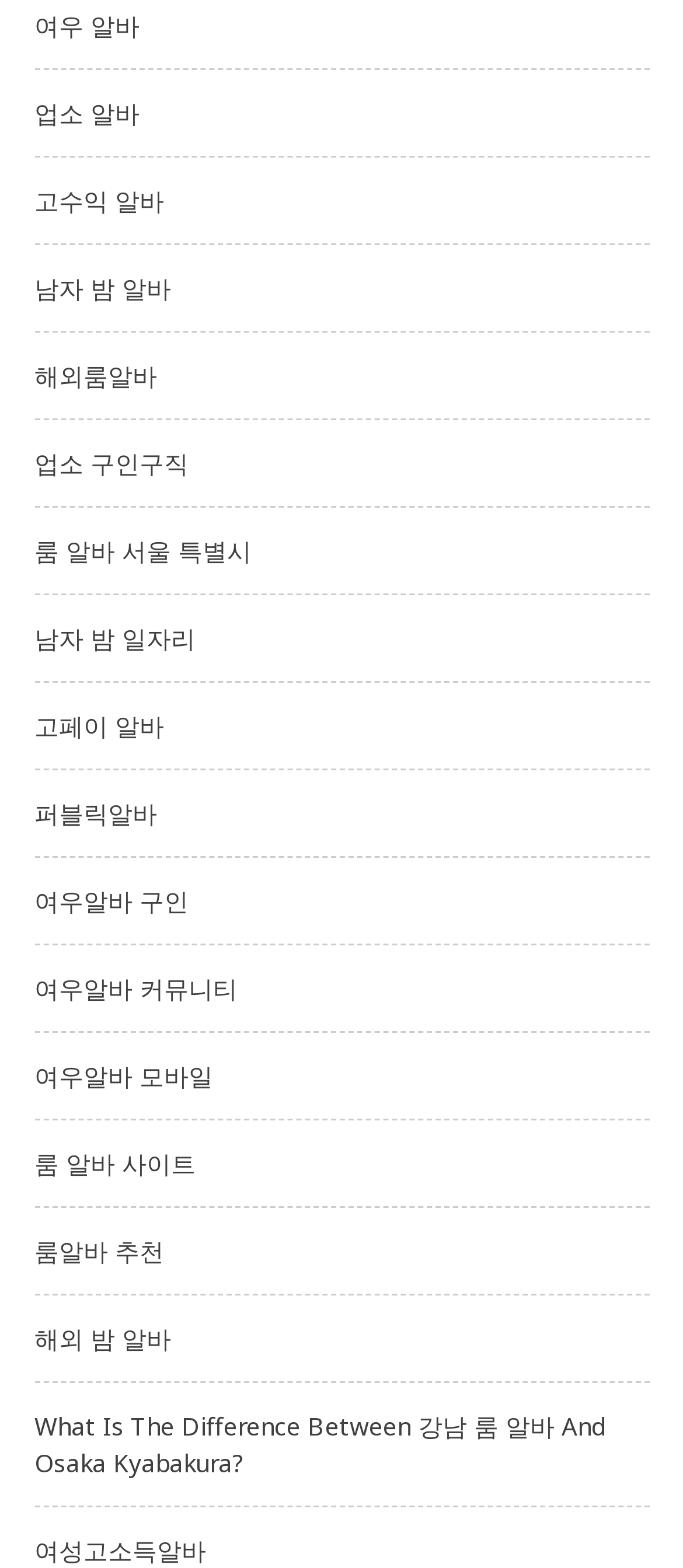How many links are on the webpage?
Your answer should be a single word or phrase derived from the screenshot.

22